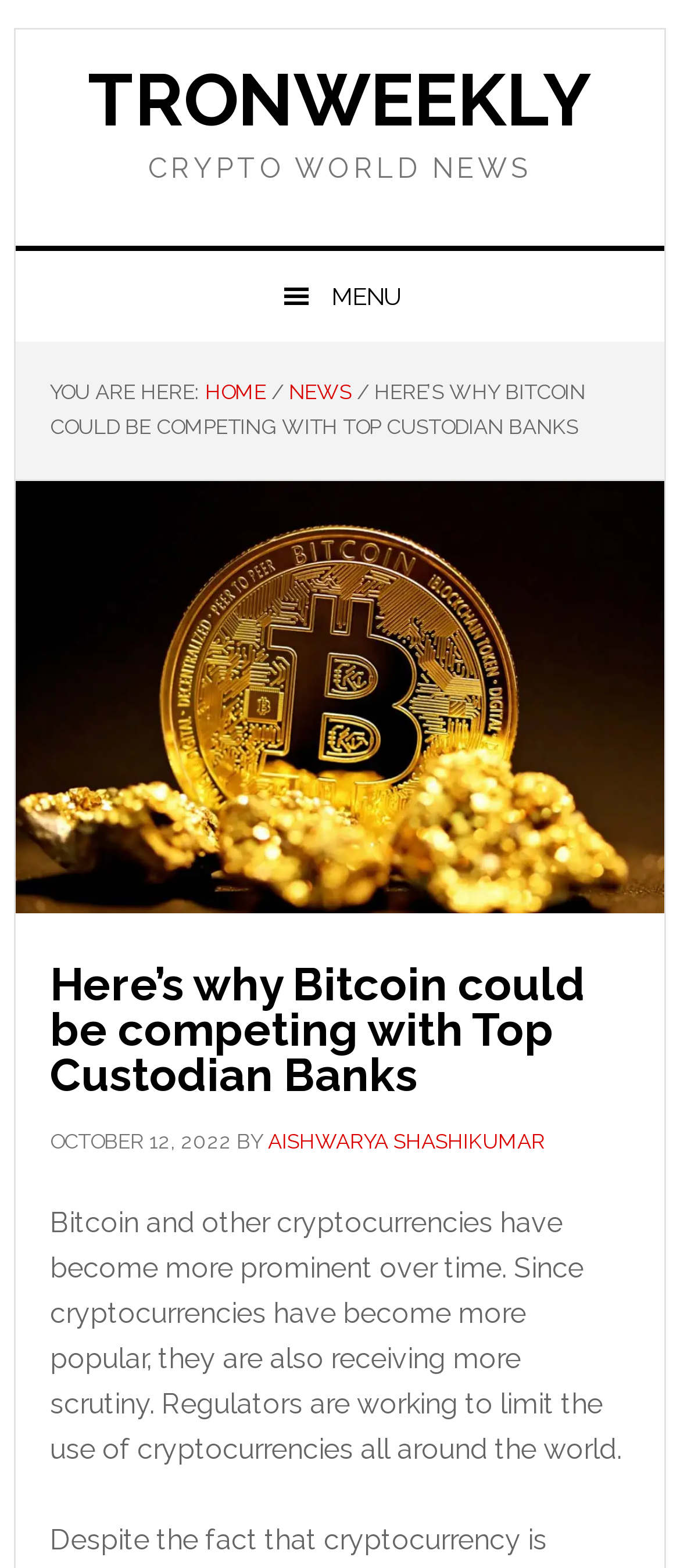Given the element description "Aishwarya shashikumar", identify the bounding box of the corresponding UI element.

[0.394, 0.72, 0.802, 0.735]